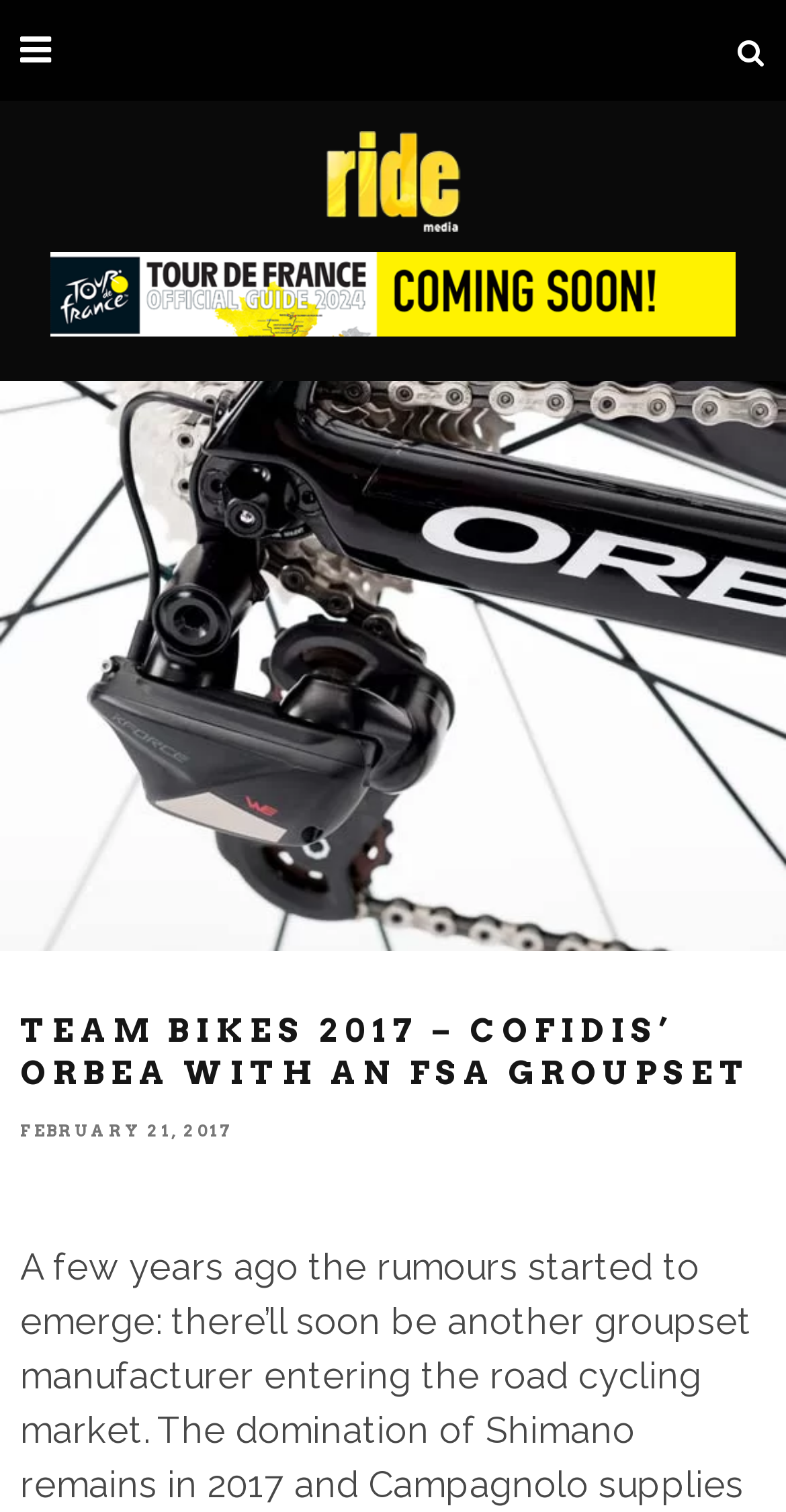Using the information from the screenshot, answer the following question thoroughly:
When was the article published?

The publication date of the article is February 21, 2017, as indicated by the time element with the text 'FEBRUARY 21, 2017'.